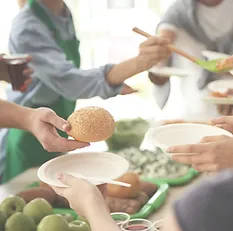What is the purpose of the gathering?
Provide a well-explained and detailed answer to the question.

The gathering emphasizes the importance of collaboration in building resilience within local communities, particularly in the context of improving access to nutritious food, thereby addressing food insecurity.